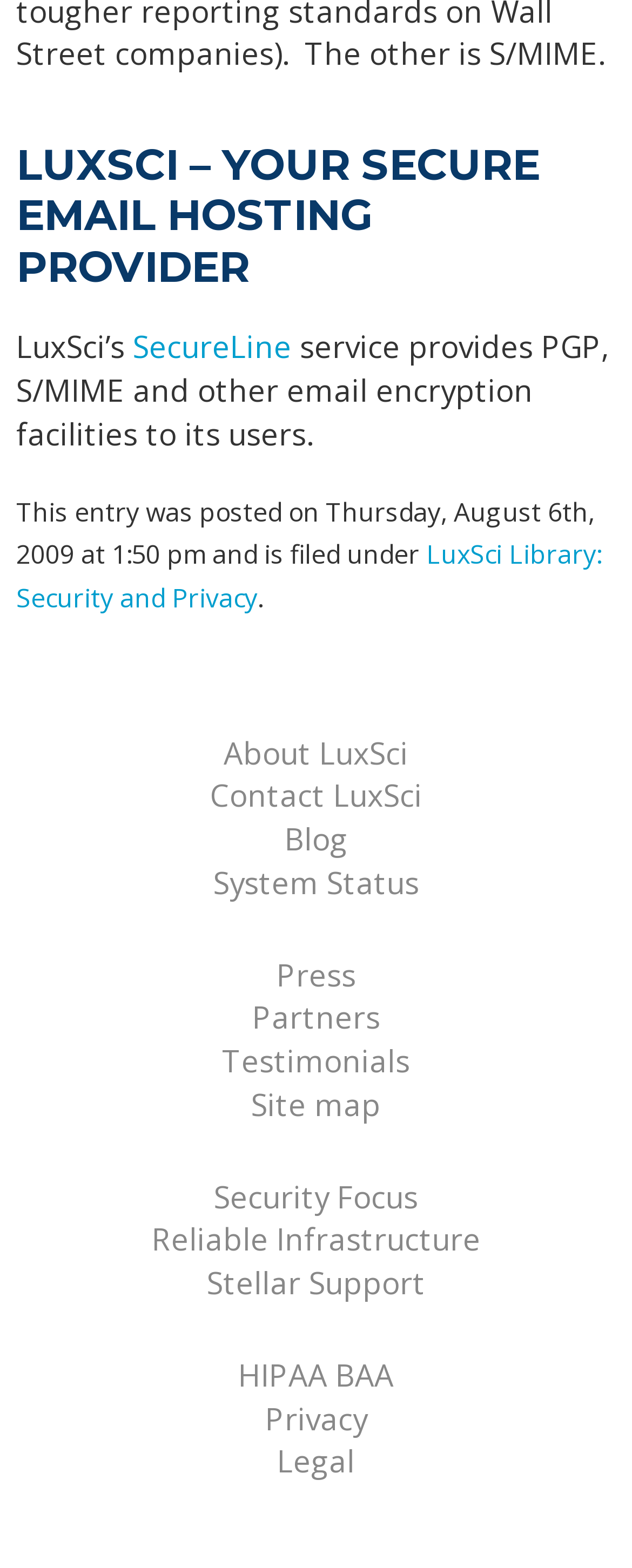What is the date of the blog post?
Give a thorough and detailed response to the question.

The date of the blog post can be found in the StaticText element with the text 'This entry was posted on Thursday, August 6th, 2009 at 1:50 pm and is filed under'.